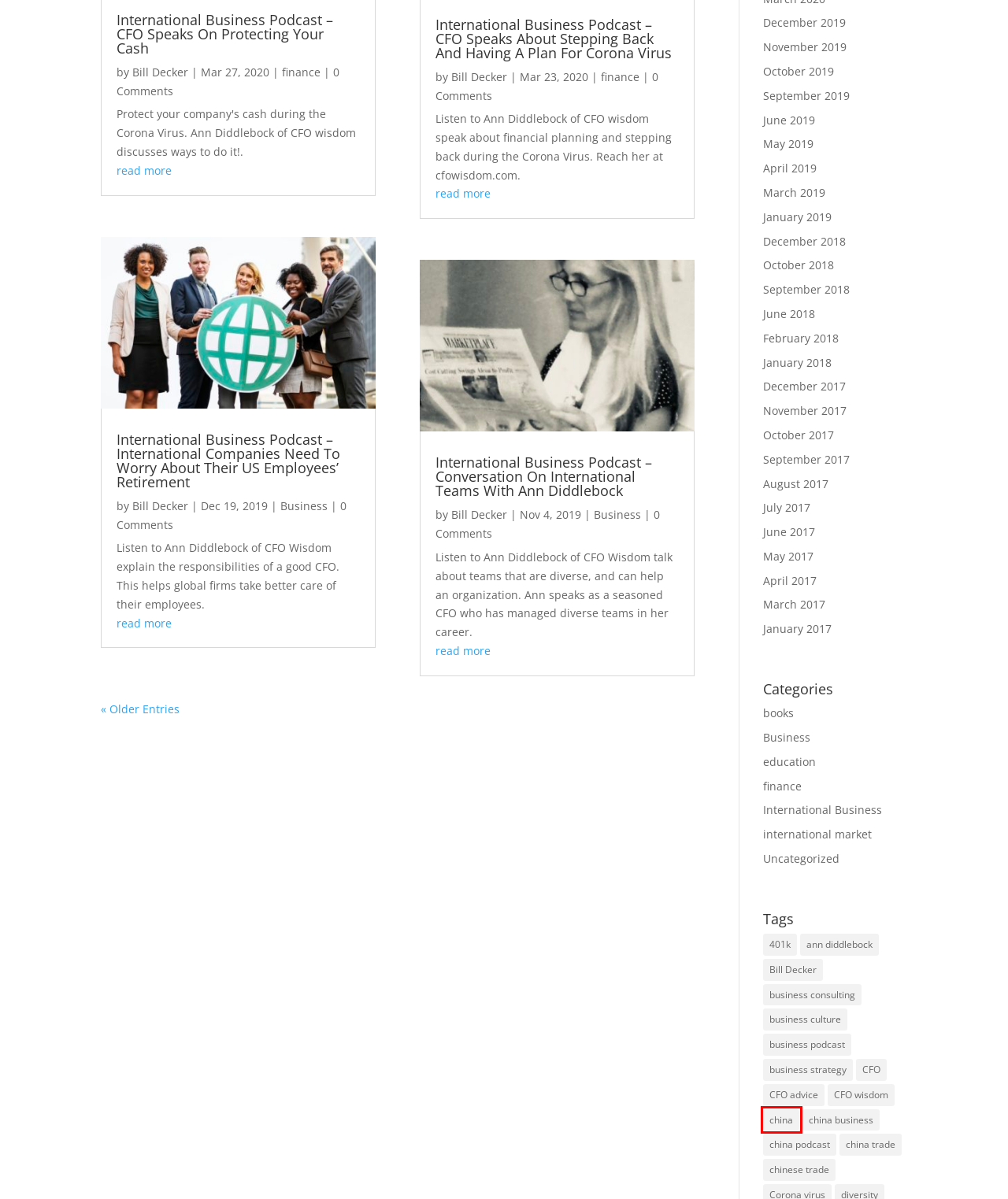Review the screenshot of a webpage that includes a red bounding box. Choose the most suitable webpage description that matches the new webpage after clicking the element within the red bounding box. Here are the candidates:
A. Uncategorized - International Toolkit
B. education - International Toolkit
C. 2017  September
D. 2017  July
E. china - International Toolkit
F. 2018  June
G. business consulting - International Toolkit
H. 2019  May

E